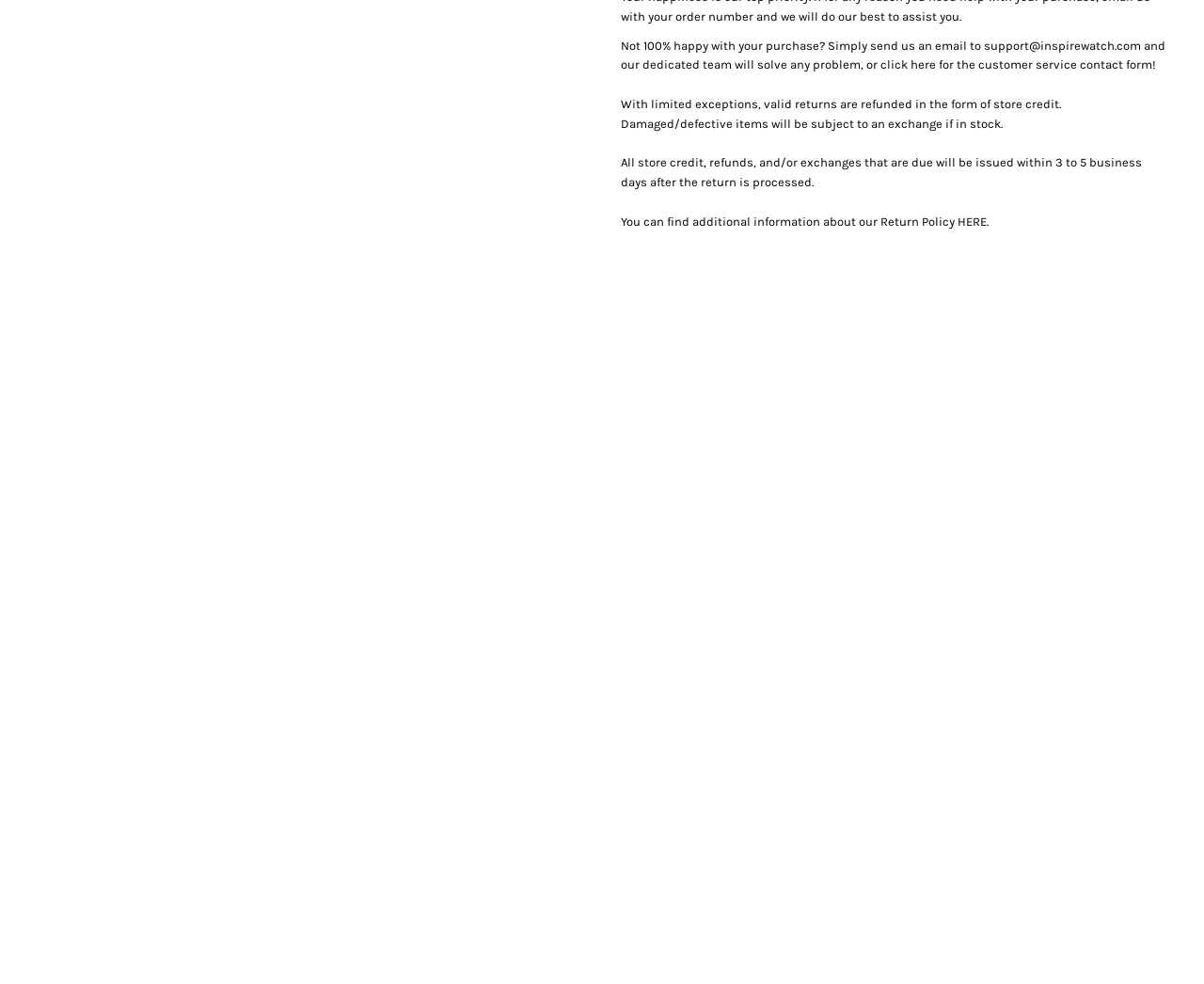What is the email address for customer service?
Could you please answer the question thoroughly and with as much detail as possible?

I found the email address by looking at the text content of the webpage, specifically the section that mentions 'Not 100% happy with your purchase?' and provides an email address to contact for support.